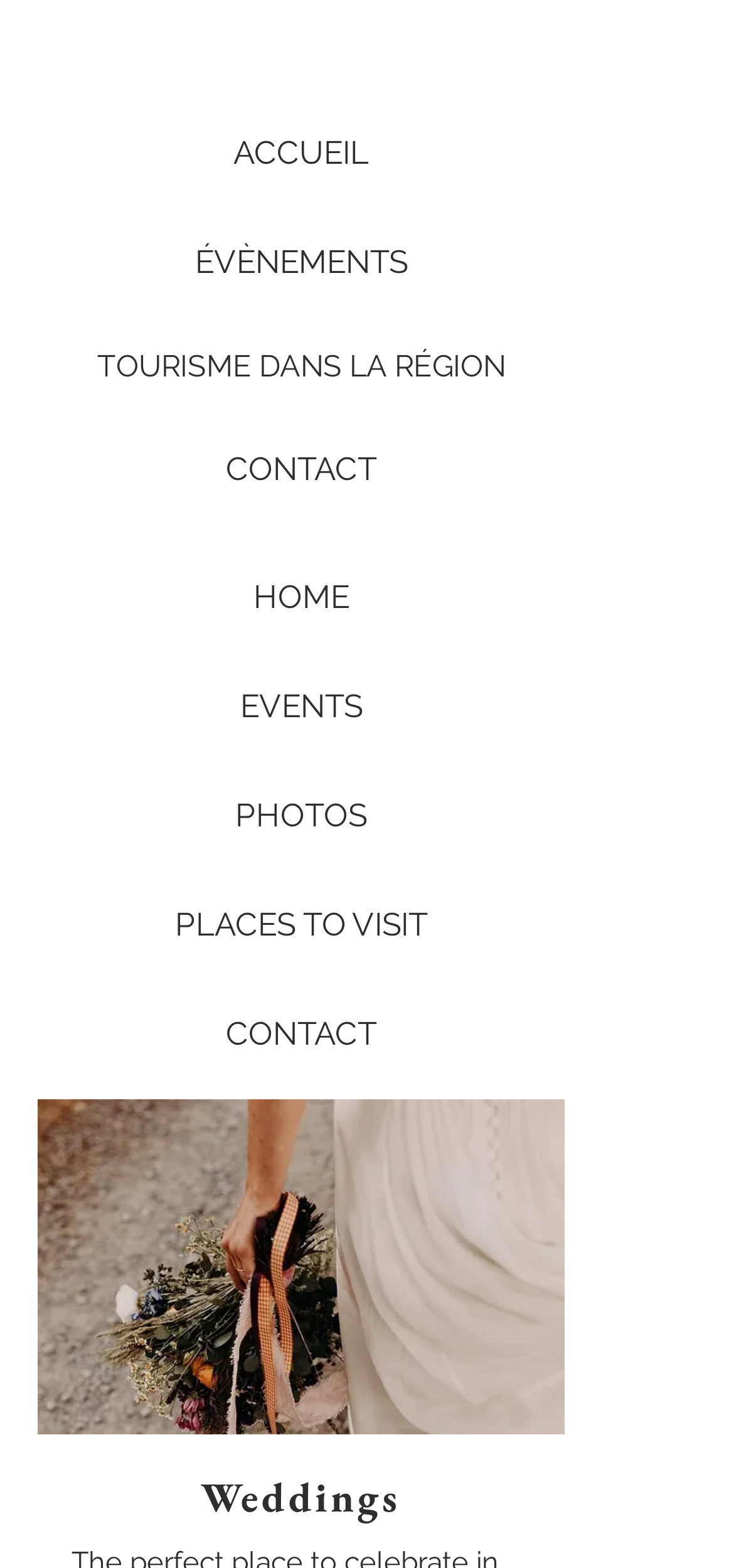Show the bounding box coordinates of the region that should be clicked to follow the instruction: "Learn about foods that burn fat."

None